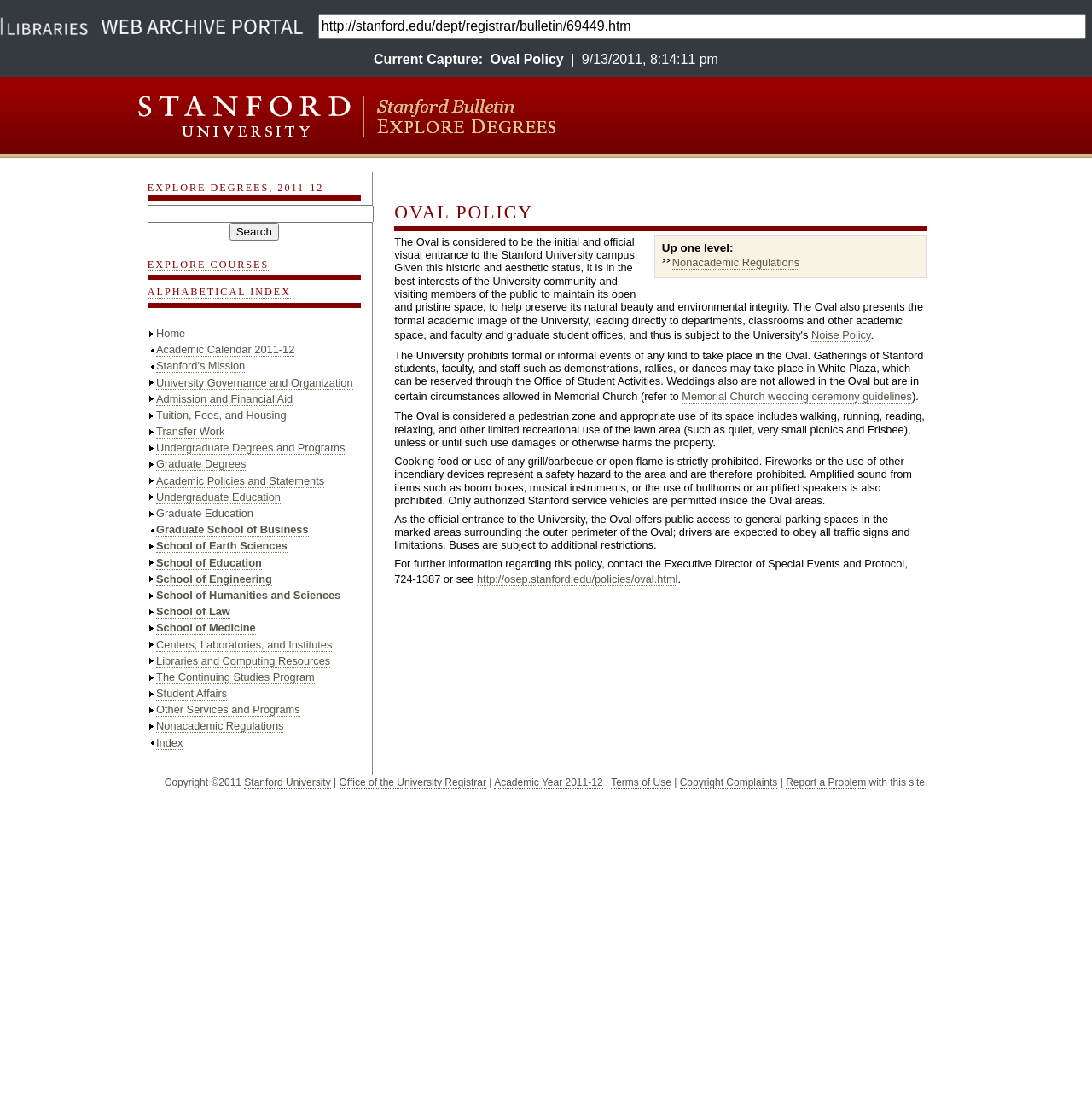Give a full account of the webpage's elements and their arrangement.

The webpage is titled "Archived Page: Oval Policy". At the top, there is a search bar that spans almost the entire width of the page, with a text box that contains a default URL "http://stanford.edu/dept/registrar/bulletin/69449.htm". 

Below the search bar, there are four pieces of text aligned horizontally. The first text reads "Current Capture:", followed by the title "Oval Policy", then a vertical bar "|", and finally a timestamp "9/13/2011, 8:14:11 pm". 

The main content of the webpage is contained within an iframe that occupies most of the page's area, starting from the top and stretching down to the bottom.